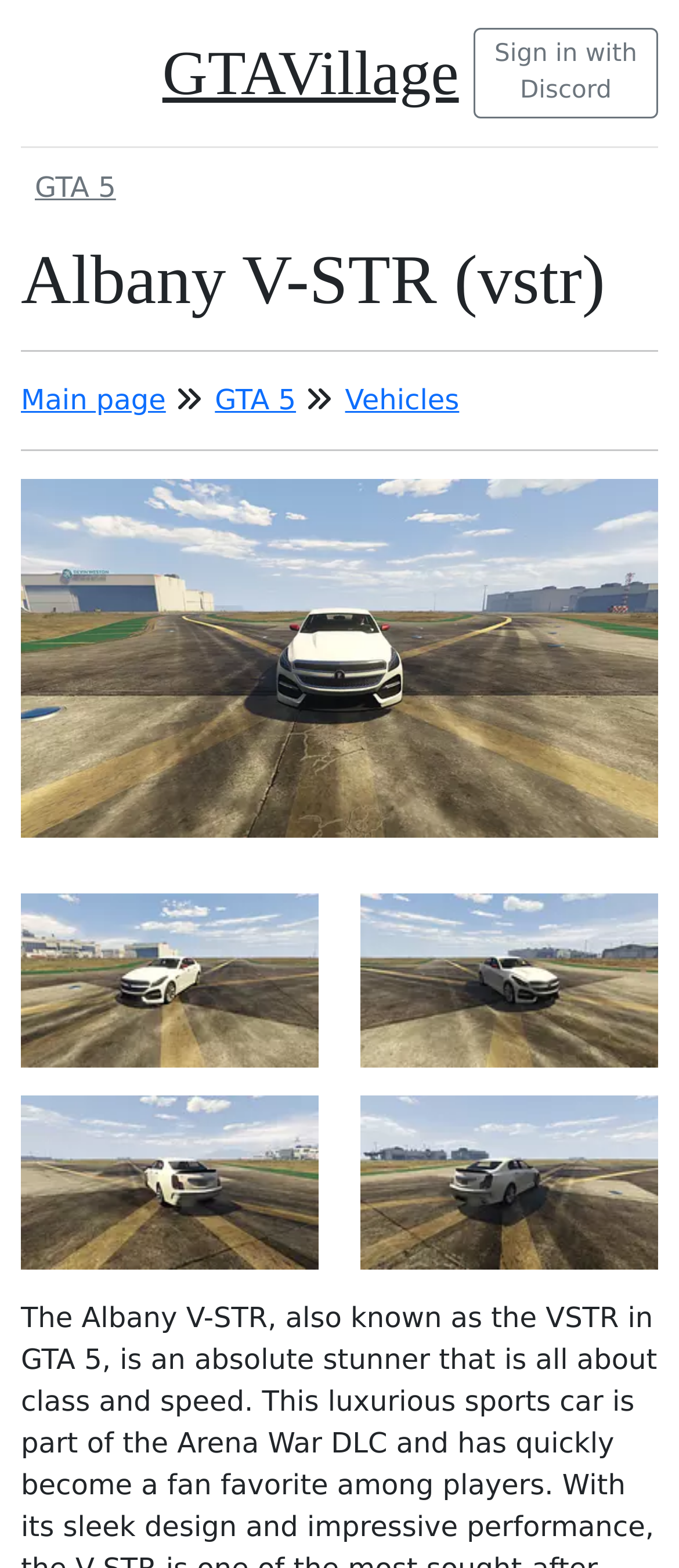Respond to the question below with a single word or phrase: How many images of the Albany V-STR are on the page?

4